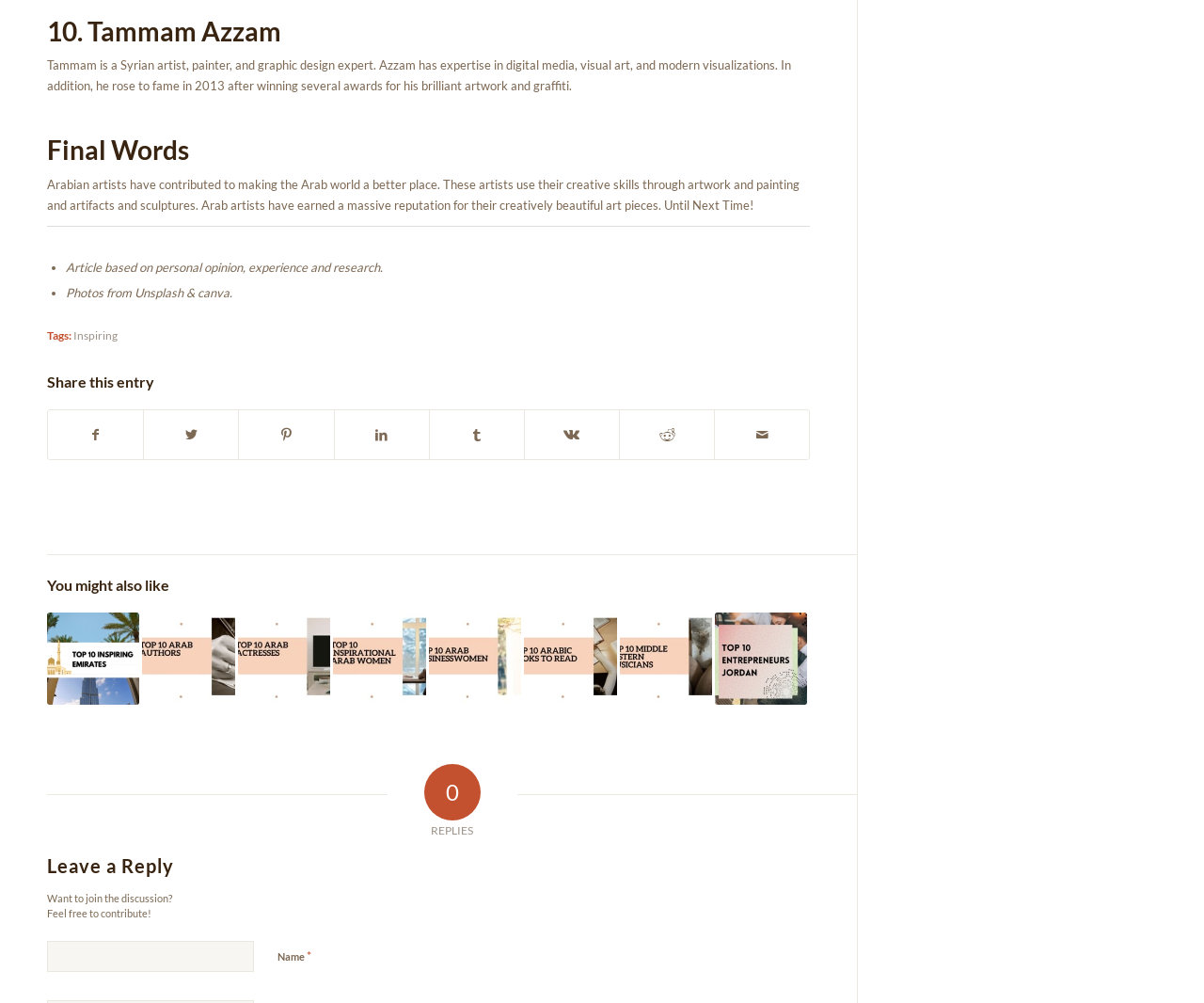Highlight the bounding box coordinates of the region I should click on to meet the following instruction: "Leave a reply".

[0.039, 0.853, 0.673, 0.873]